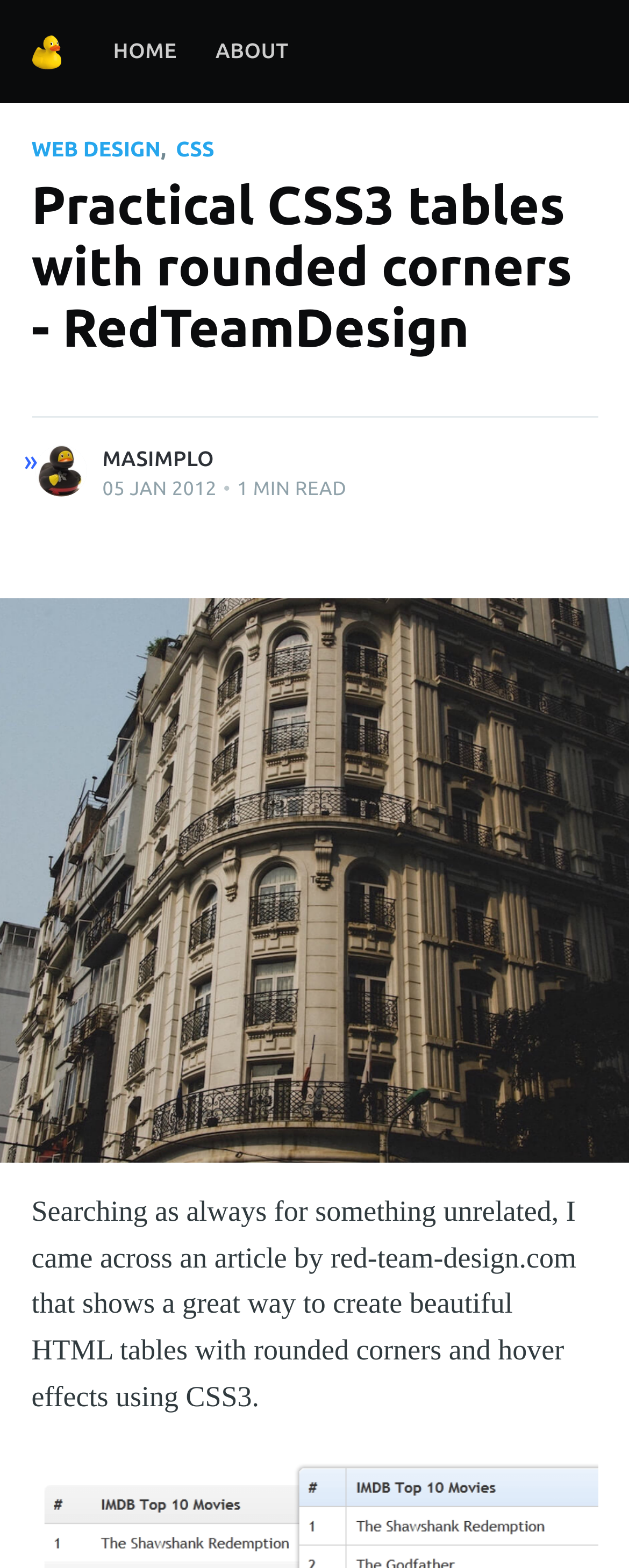What is the website's name?
Using the image, provide a concise answer in one word or a short phrase.

masimplo.com